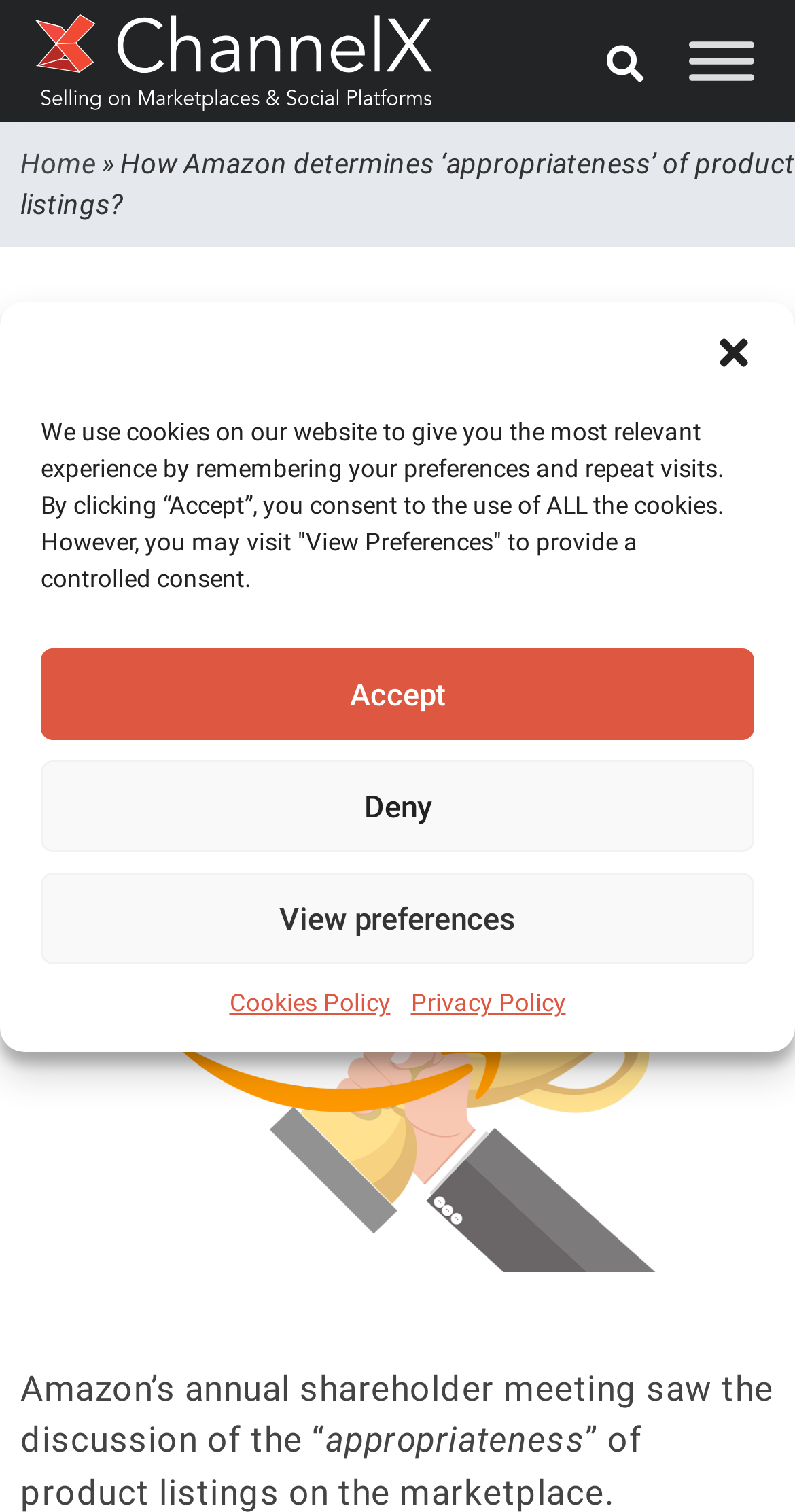When was the article published?
Based on the image, provide your answer in one word or phrase.

24 May 2019